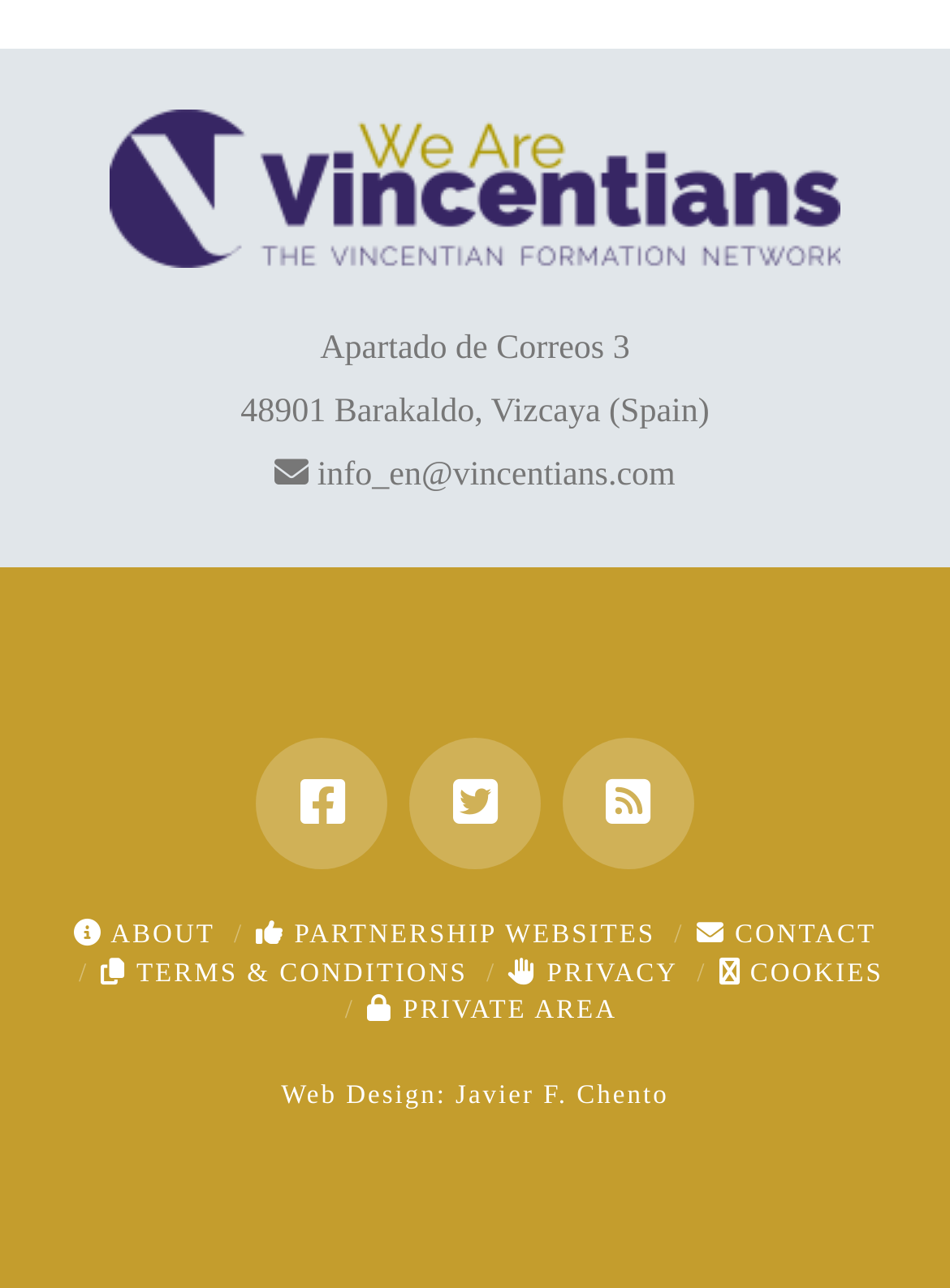Reply to the question below using a single word or brief phrase:
What social media platforms are linked on the webpage?

Facebook, Twitter, RSS